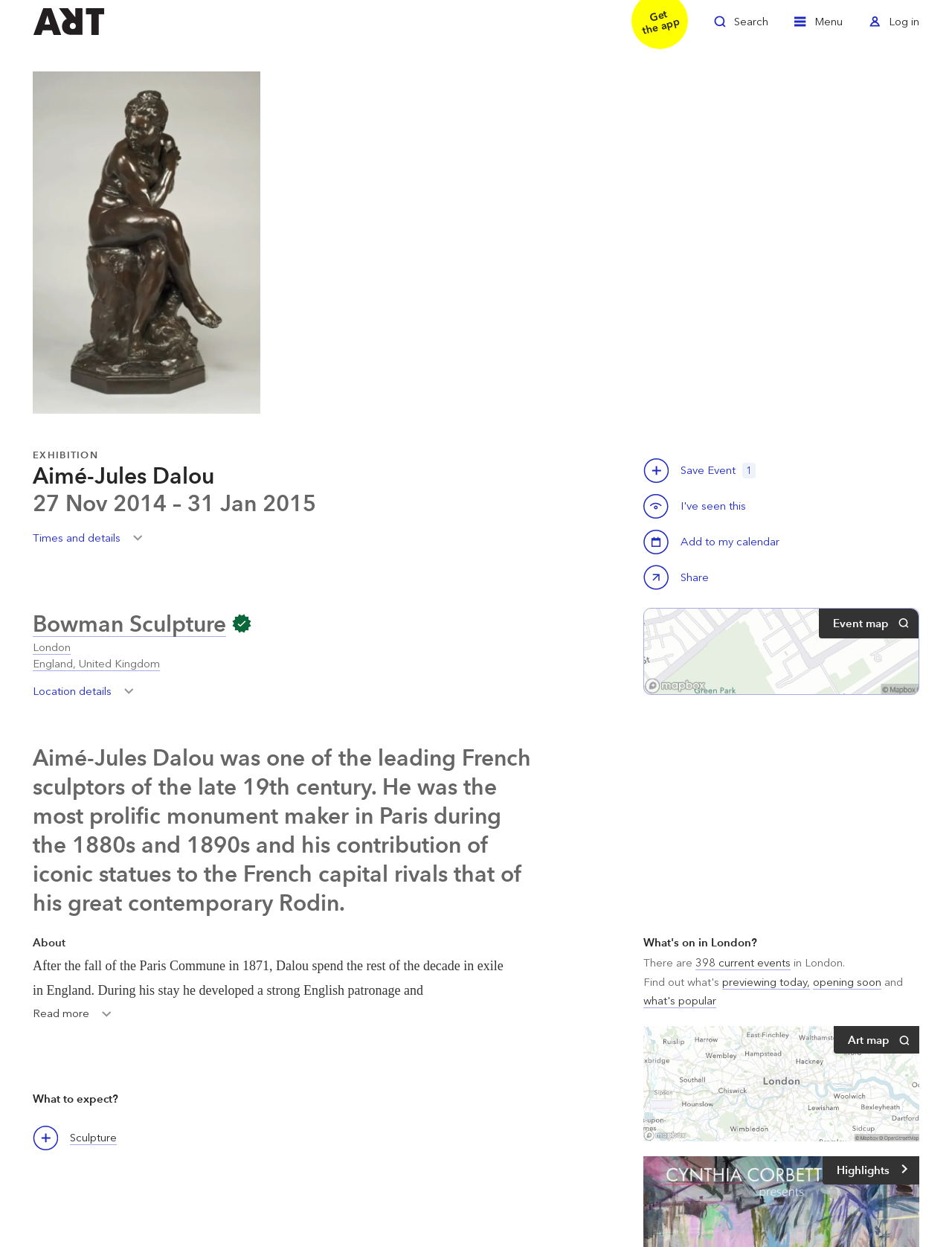What is the name of the French capital where Dalou was a prolific monument maker?
Provide an in-depth answer to the question, covering all aspects.

I found the answer by reading the static text element with the text 'Aimé-Jules Dalou was one of the leading French sculptors of the late 19th century. He was the most prolific monument maker in Paris during the 1880s and 1890s and his contribution of iconic statues to the French capital rivals that of his great contemporary Rodin.'.